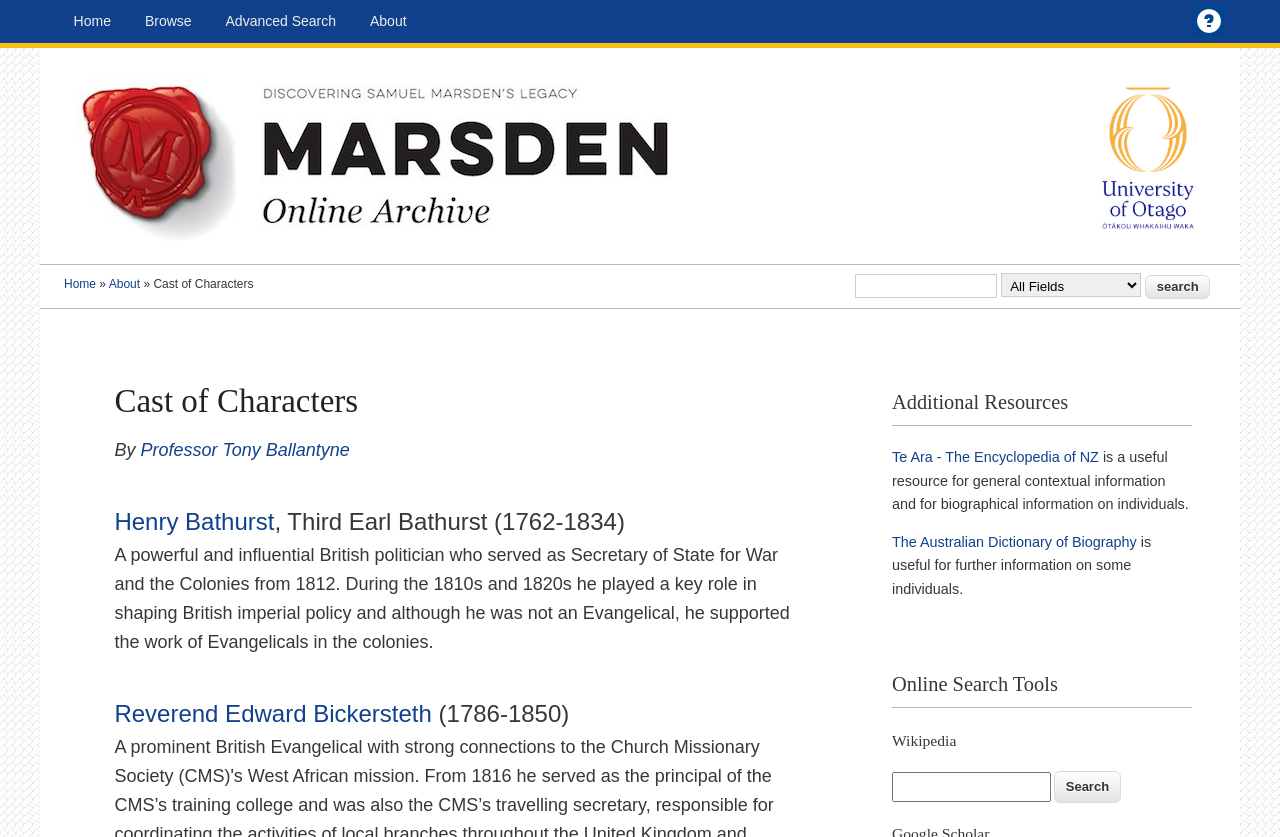Provide a thorough description of this webpage.

The webpage is titled "Cast of Characters" and is part of the Marsden Online Archive. At the top left corner, there is a University of Otago logo, accompanied by a "Home" link. Below this, there is a navigation menu with links to "Home", "Browse", "Advanced Search", and "About". 

On the top right side, there is a search bar with a textbox, a combobox, and a "search" button. 

The main content of the page is divided into sections. The first section is headed "Cast of Characters" and has a subheading "By Professor Tony Ballantyne". Below this, there are biographical entries for historical figures, including Henry Bathurst, Third Earl Bathurst, and Reverend Edward Bickersteth. Each entry has a link to the person's name and a brief description of their life and significance.

On the right side of the page, there are two sections: "Additional Resources" and "Online Search Tools". The "Additional Resources" section provides links to external resources, such as Te Ara - The Encyclopedia of NZ and The Australian Dictionary of Biography, along with brief descriptions of their usefulness. The "Online Search Tools" section has a heading for "Wikipedia" and a search bar with a textbox and a "Search" button.